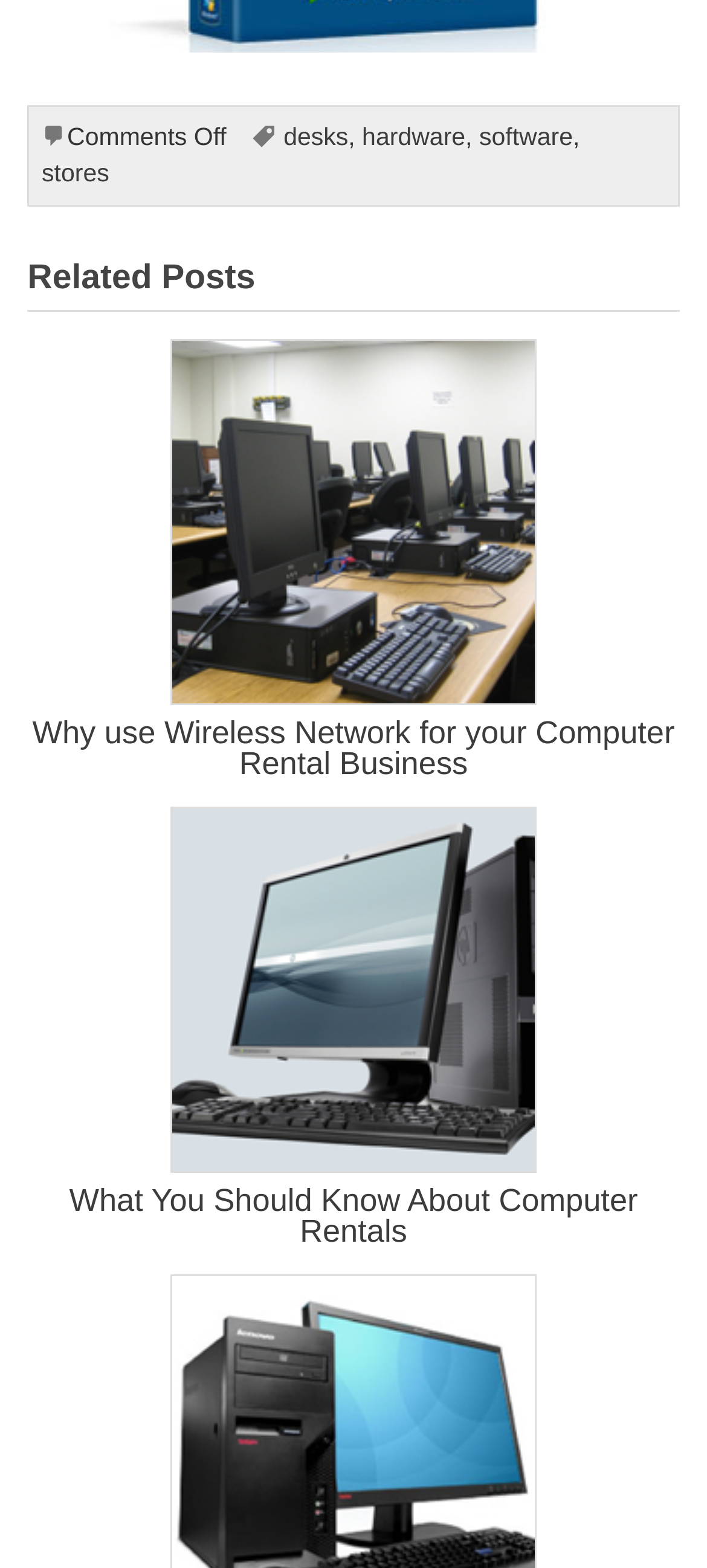How many links are there in the first related post? Observe the screenshot and provide a one-word or short phrase answer.

1